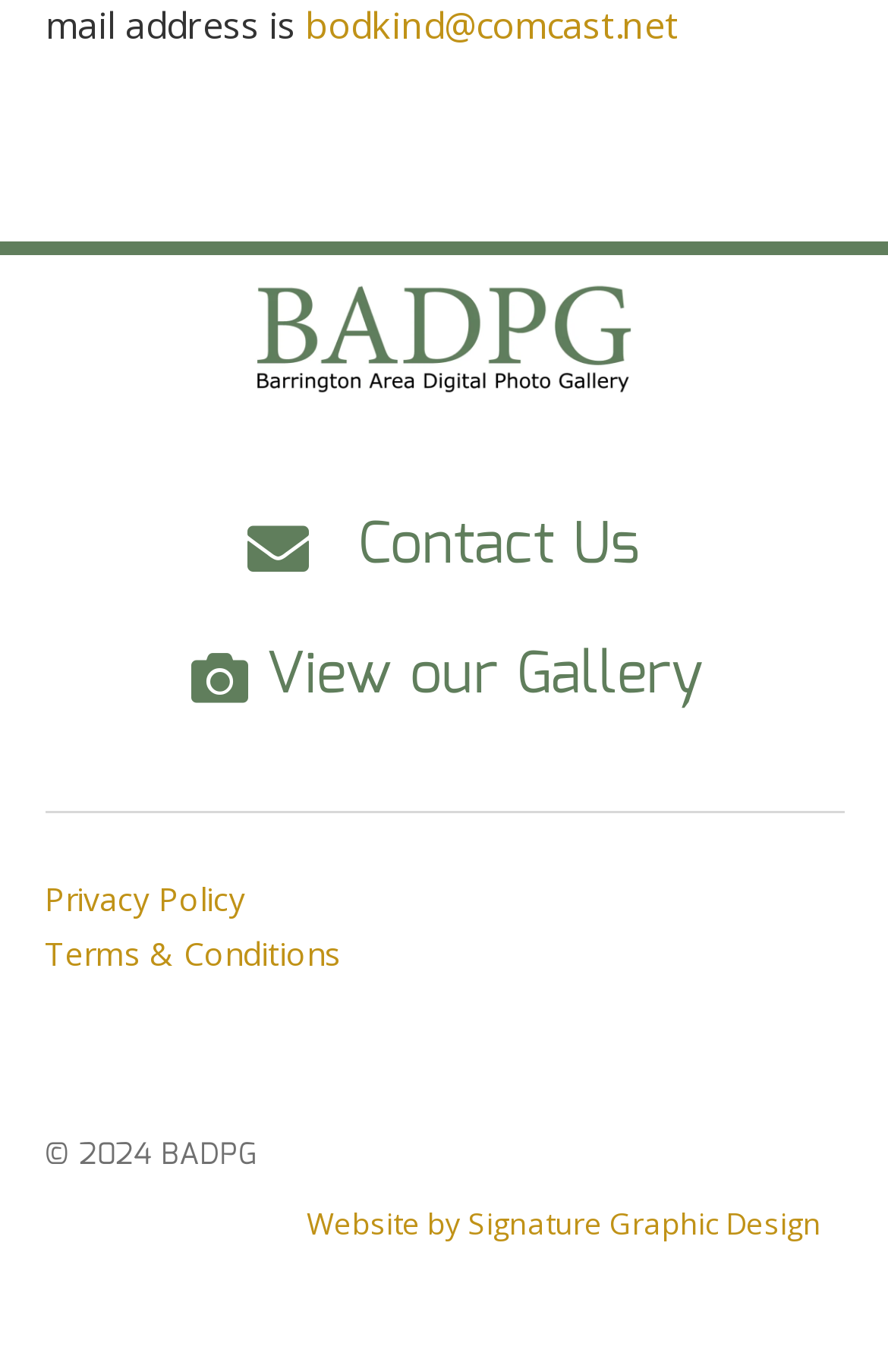Identify the bounding box of the HTML element described as: "View our Gallery".

[0.207, 0.463, 0.793, 0.525]